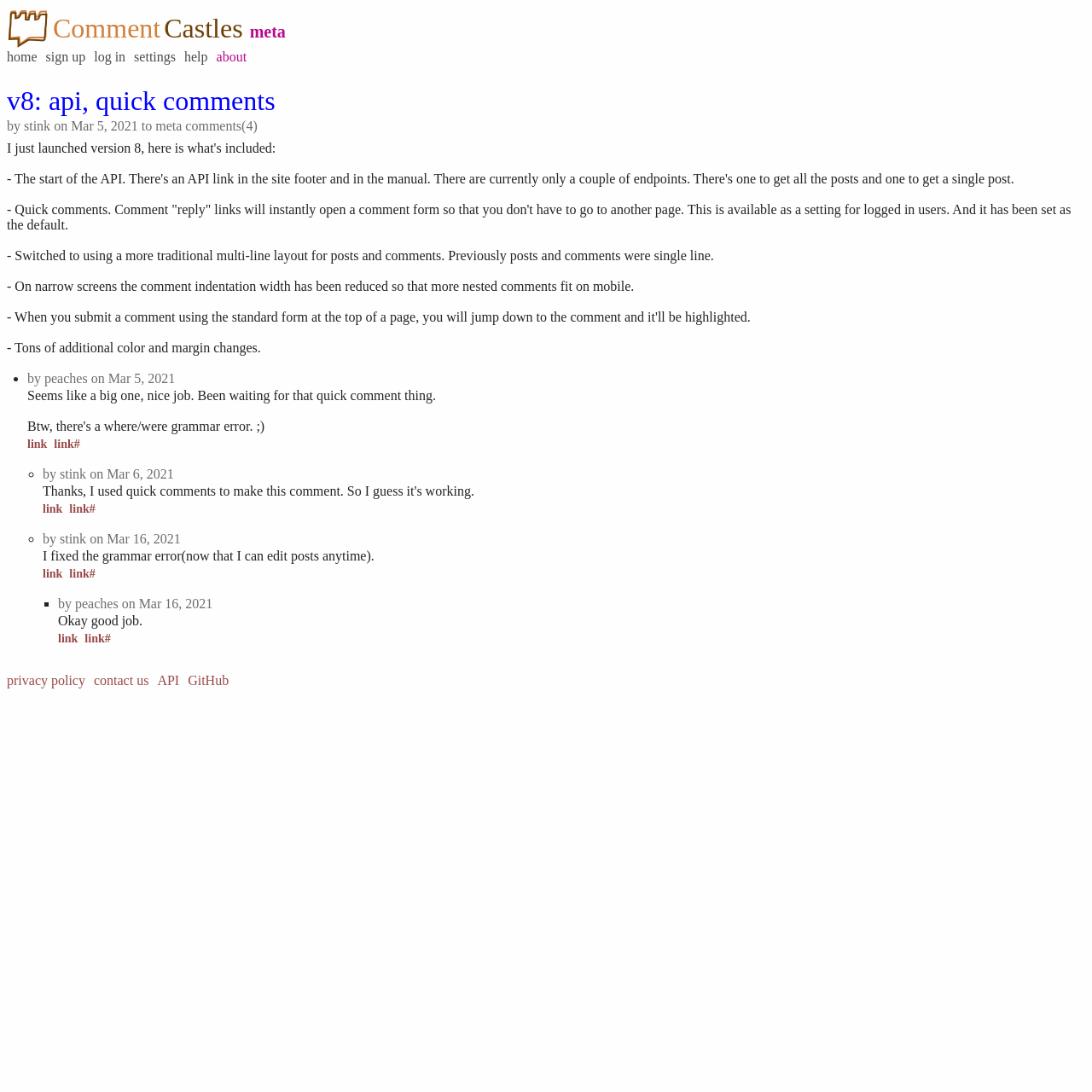What is the name of the website?
Please provide a single word or phrase based on the screenshot.

Comment Castles